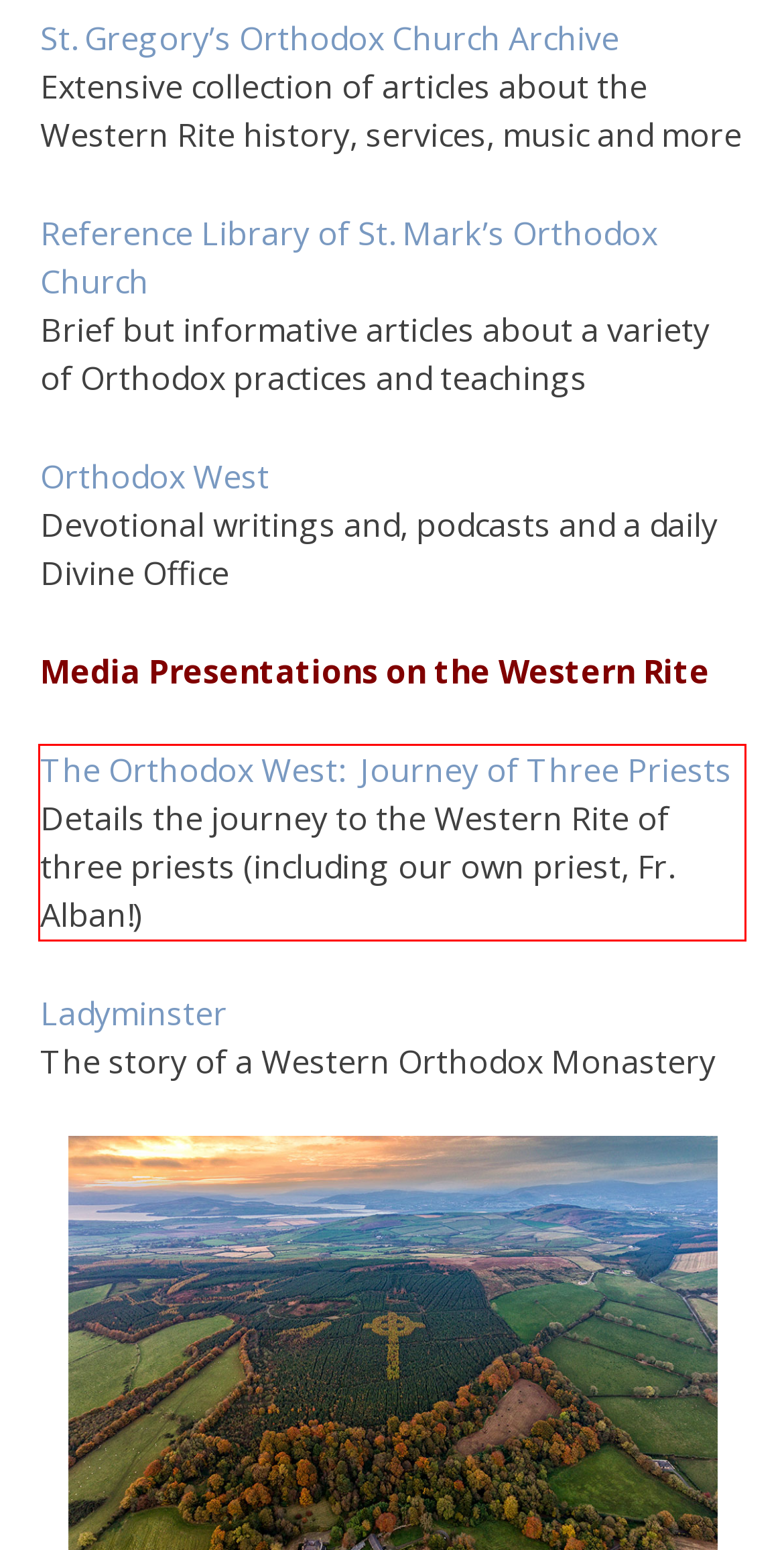You are given a webpage screenshot with a red bounding box around a UI element. Extract and generate the text inside this red bounding box.

The Orthodox West: Journey of Three Priests Details the journey to the Western Rite of three priests (including our own priest, Fr. Alban!)